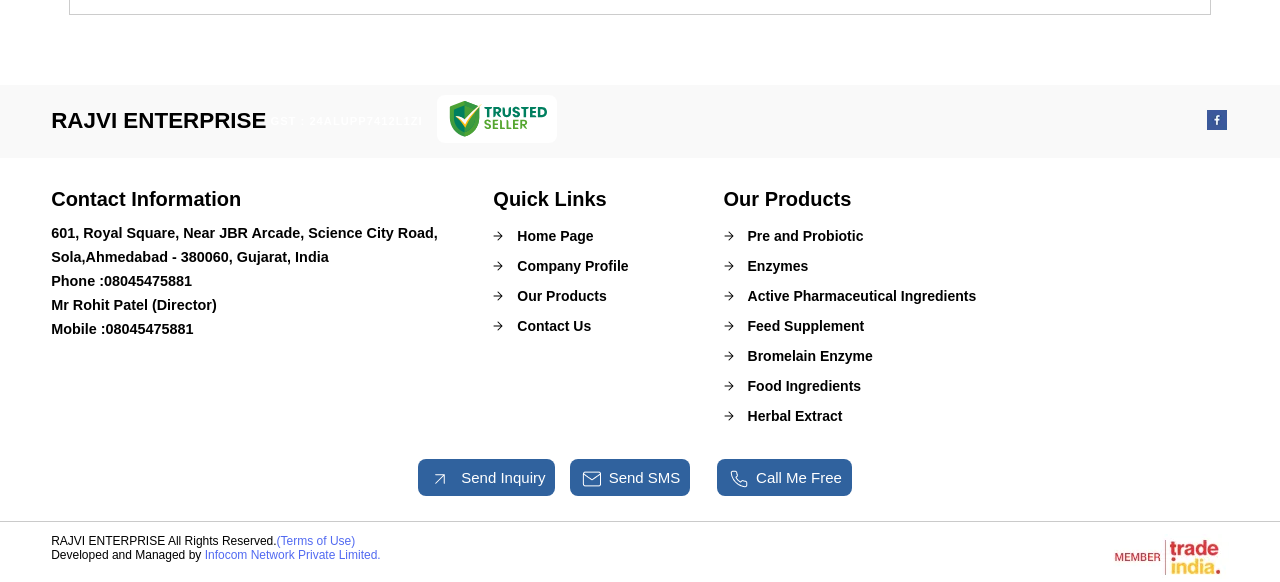Can you provide the bounding box coordinates for the element that should be clicked to implement the instruction: "Click on Facebook"?

[0.941, 0.199, 0.958, 0.228]